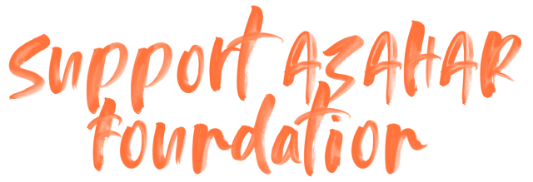What is the mission of the AZAHAR Foundation?
Please provide a single word or phrase as the answer based on the screenshot.

Promoting peace and development